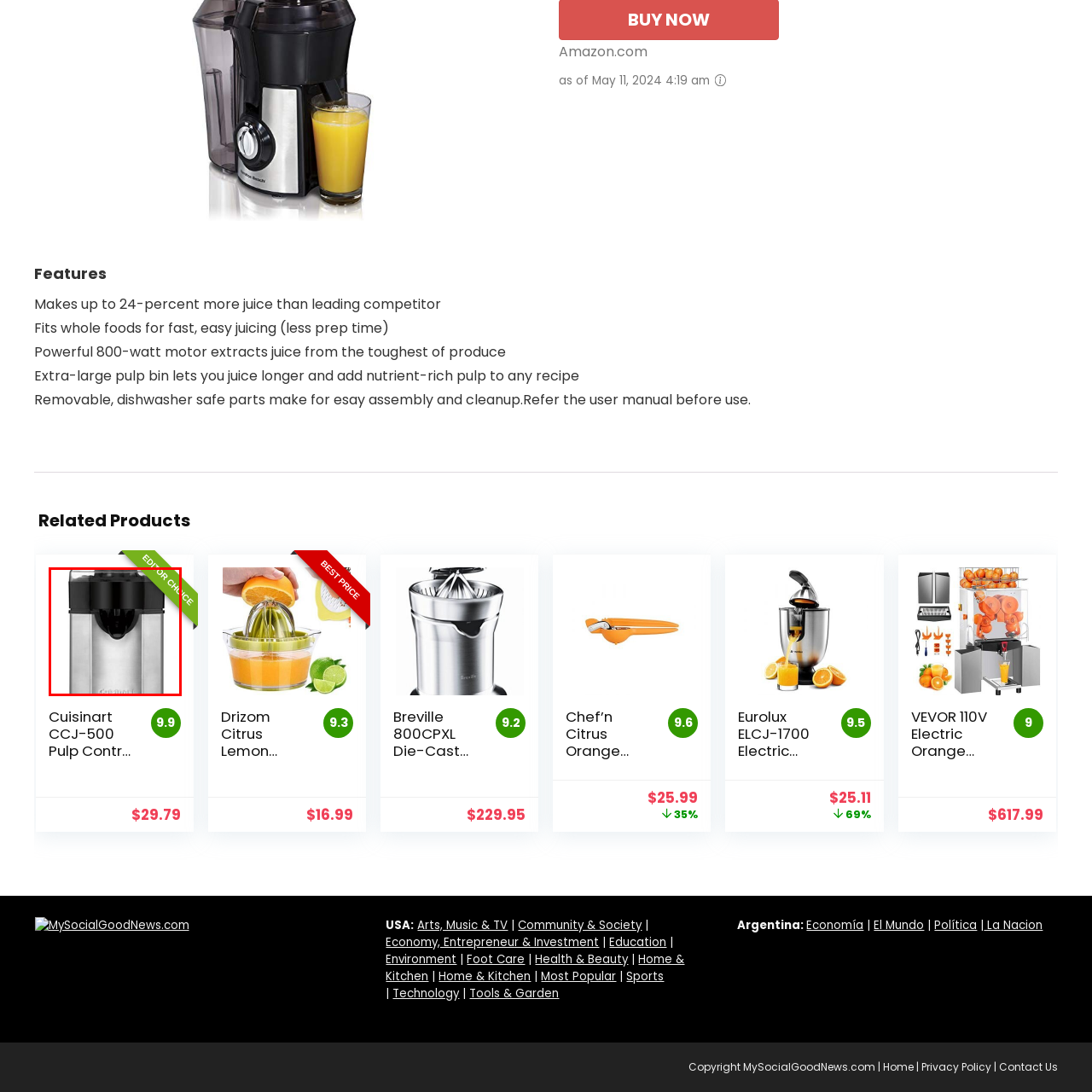What type of fruits can the machine handle?  
Focus on the image bordered by the red line and provide a detailed answer that is thoroughly based on the image's contents.

According to the caption, the machine is engineered to handle 'whole fruits', which means it can process fruits without the need for prior cutting or preparation.